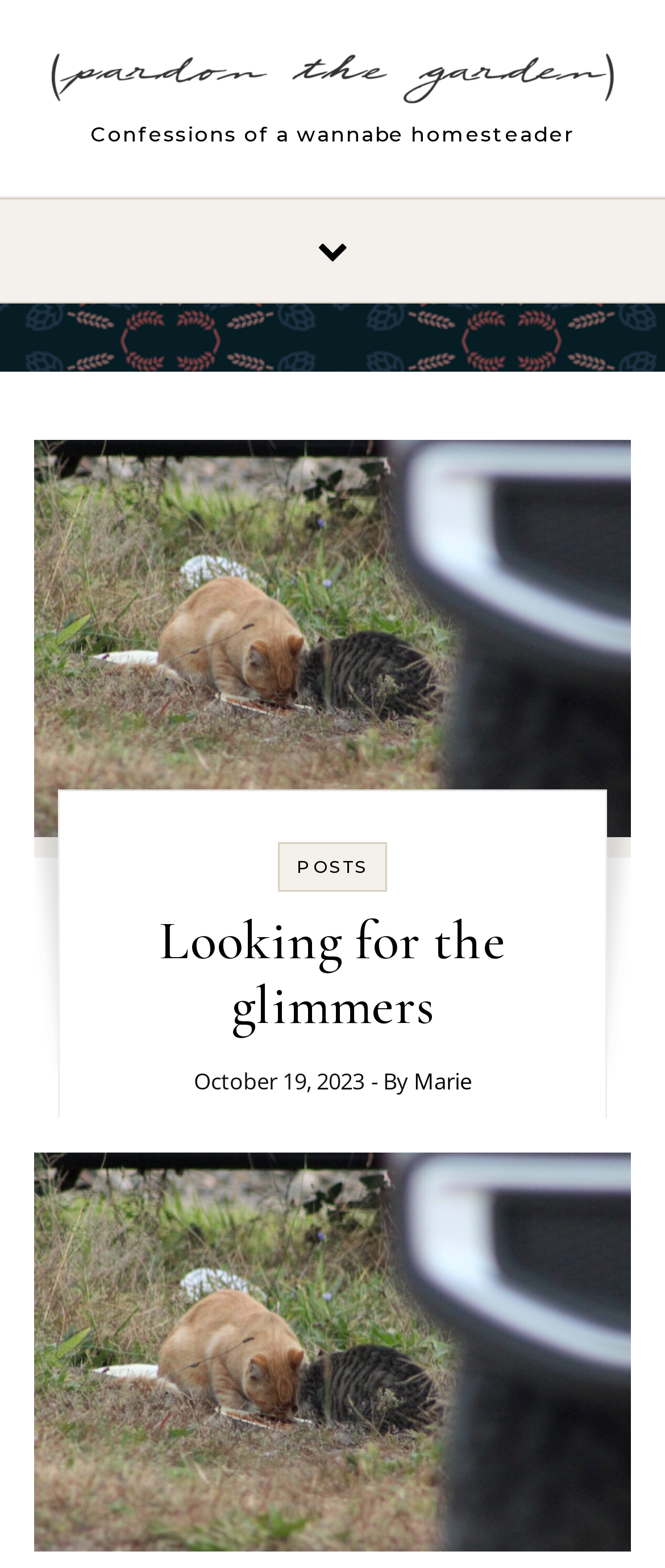Identify and provide the text of the main header on the webpage.

Looking for the glimmers